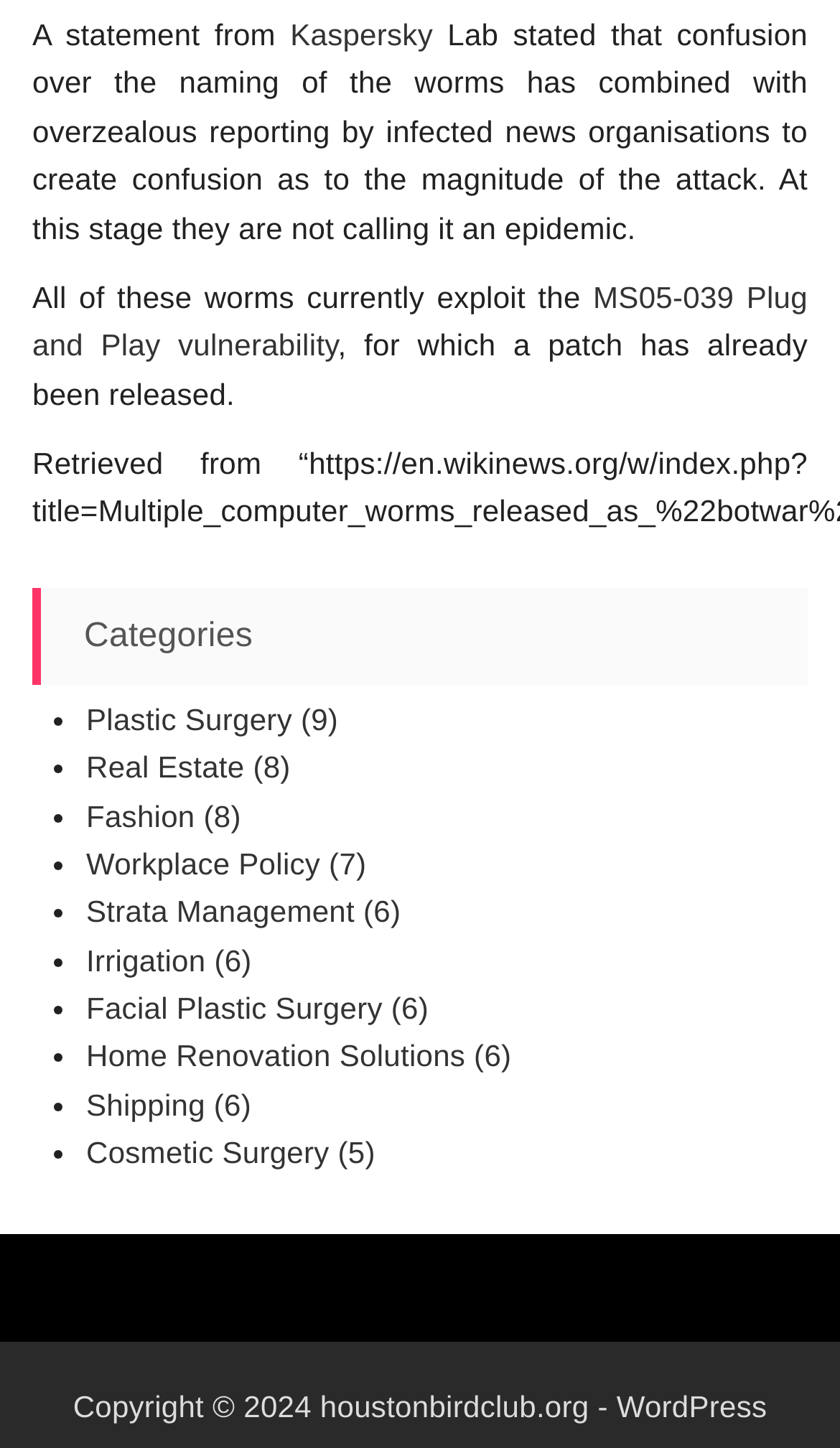Please mark the bounding box coordinates of the area that should be clicked to carry out the instruction: "Explore Plastic Surgery".

[0.103, 0.484, 0.403, 0.508]